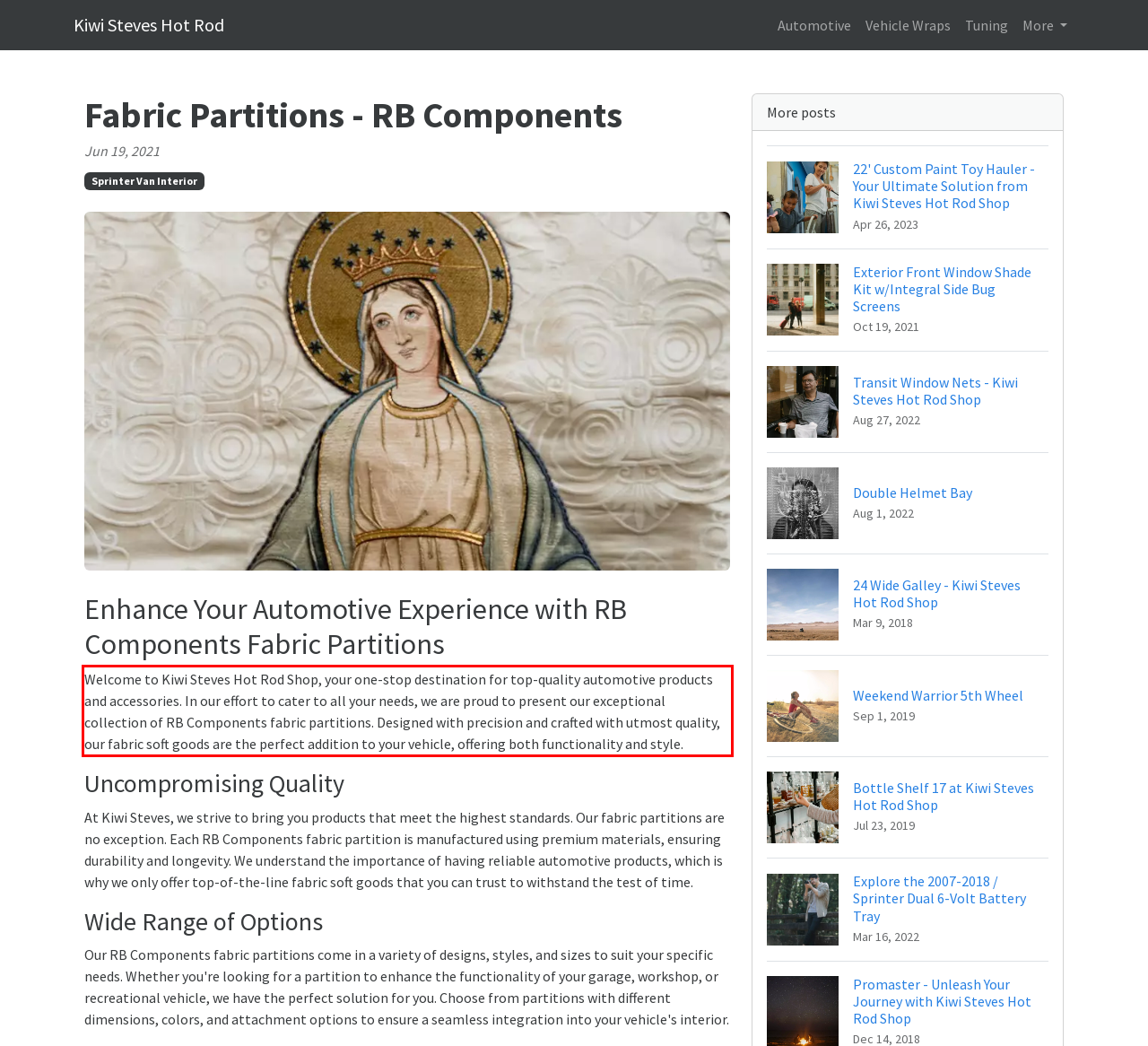Please use OCR to extract the text content from the red bounding box in the provided webpage screenshot.

Welcome to Kiwi Steves Hot Rod Shop, your one-stop destination for top-quality automotive products and accessories. In our effort to cater to all your needs, we are proud to present our exceptional collection of RB Components fabric partitions. Designed with precision and crafted with utmost quality, our fabric soft goods are the perfect addition to your vehicle, offering both functionality and style.